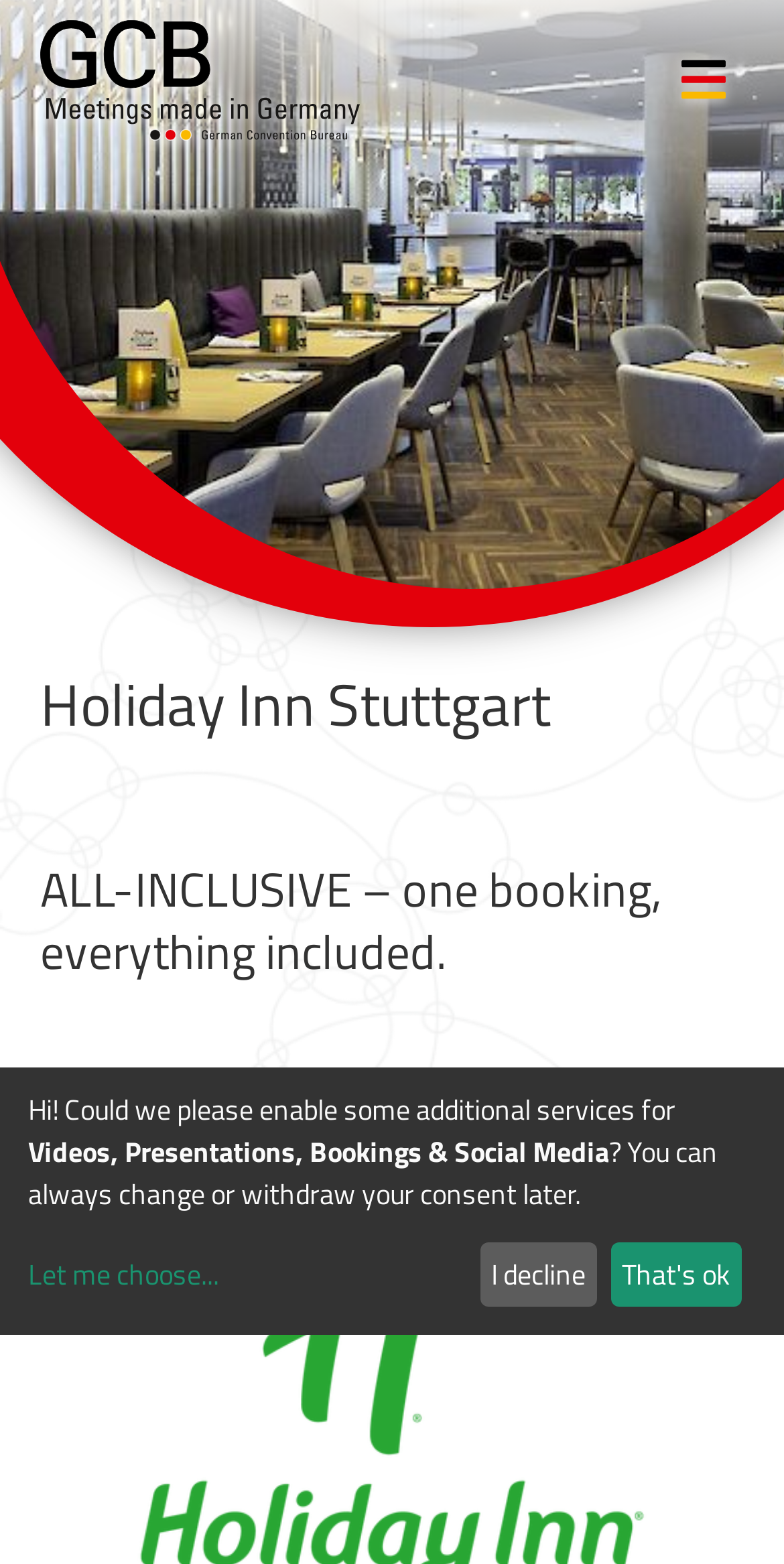What is the theme of the hotel's offer?
Please answer the question with a detailed response using the information from the screenshot.

The heading element 'ALL-INCLUSIVE – one booking, everything included.' suggests that the hotel is offering an all-inclusive package, where one booking includes everything.